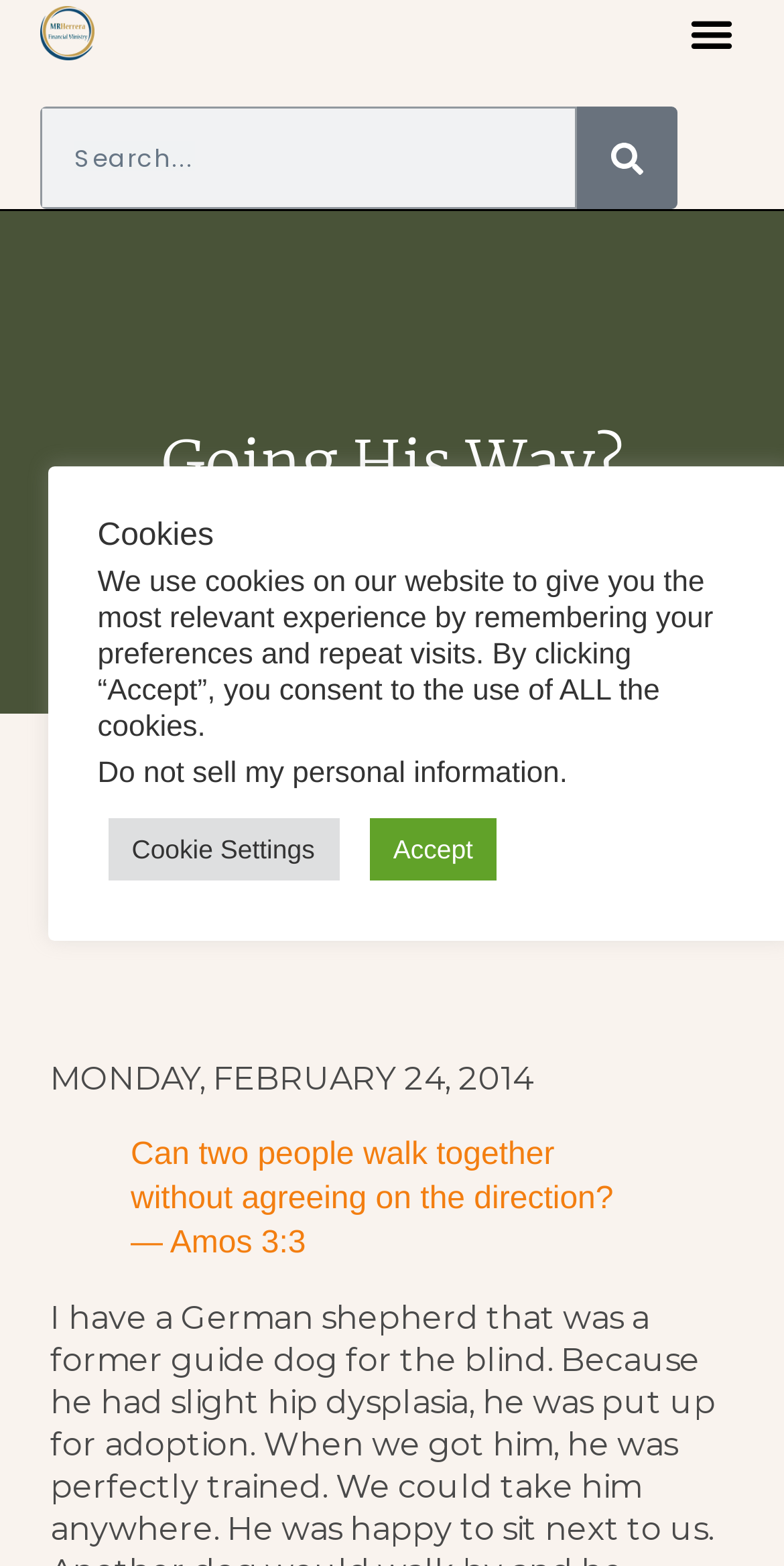Identify the bounding box of the UI element described as follows: "Menu". Provide the coordinates as four float numbers in the range of 0 to 1 [left, top, right, bottom].

[0.865, 0.0, 0.95, 0.042]